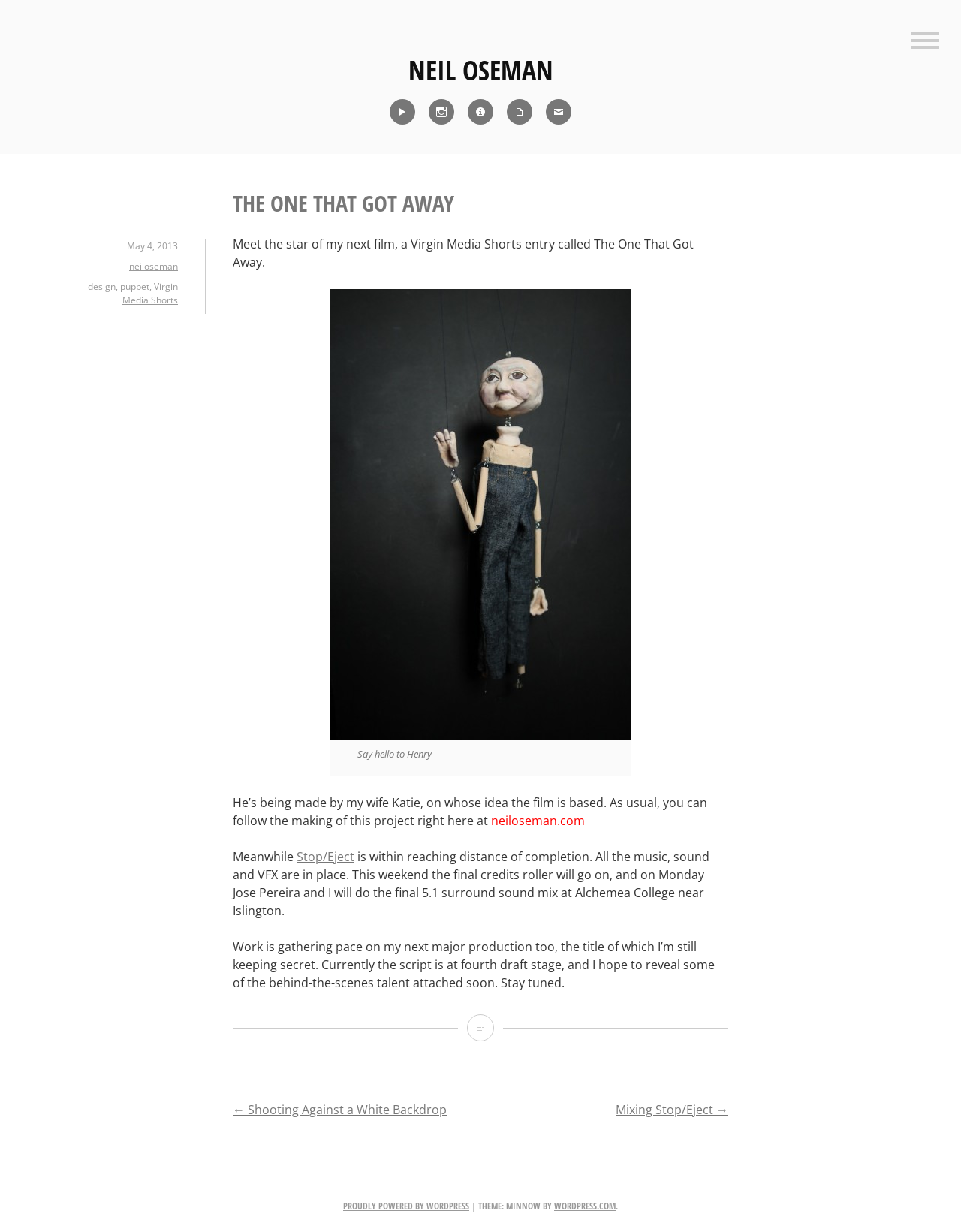Refer to the image and provide a thorough answer to this question:
What is the name of the website?

The question asks for the name of the website. By analyzing the static text 'neiloseman.com' inside the article element, I can conclude that this is the name of the website.